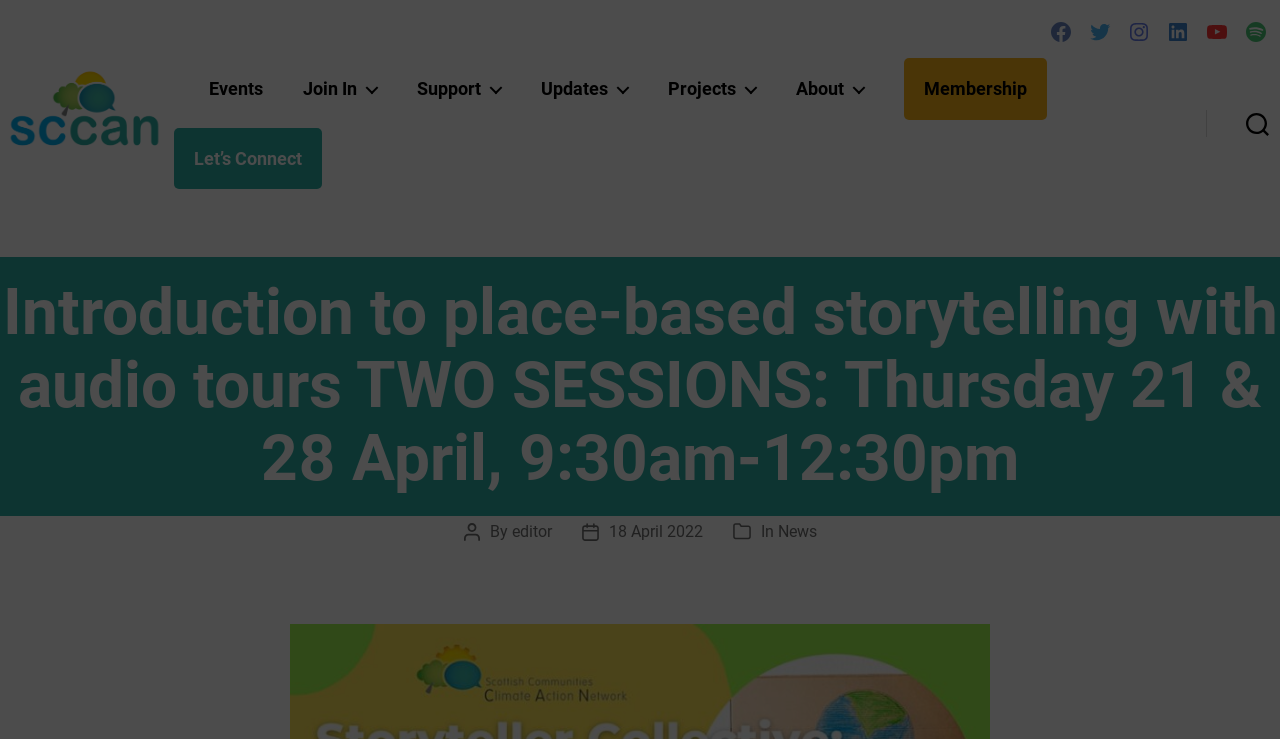Provide the bounding box coordinates for the area that should be clicked to complete the instruction: "Navigate to the Events page".

[0.163, 0.106, 0.205, 0.135]